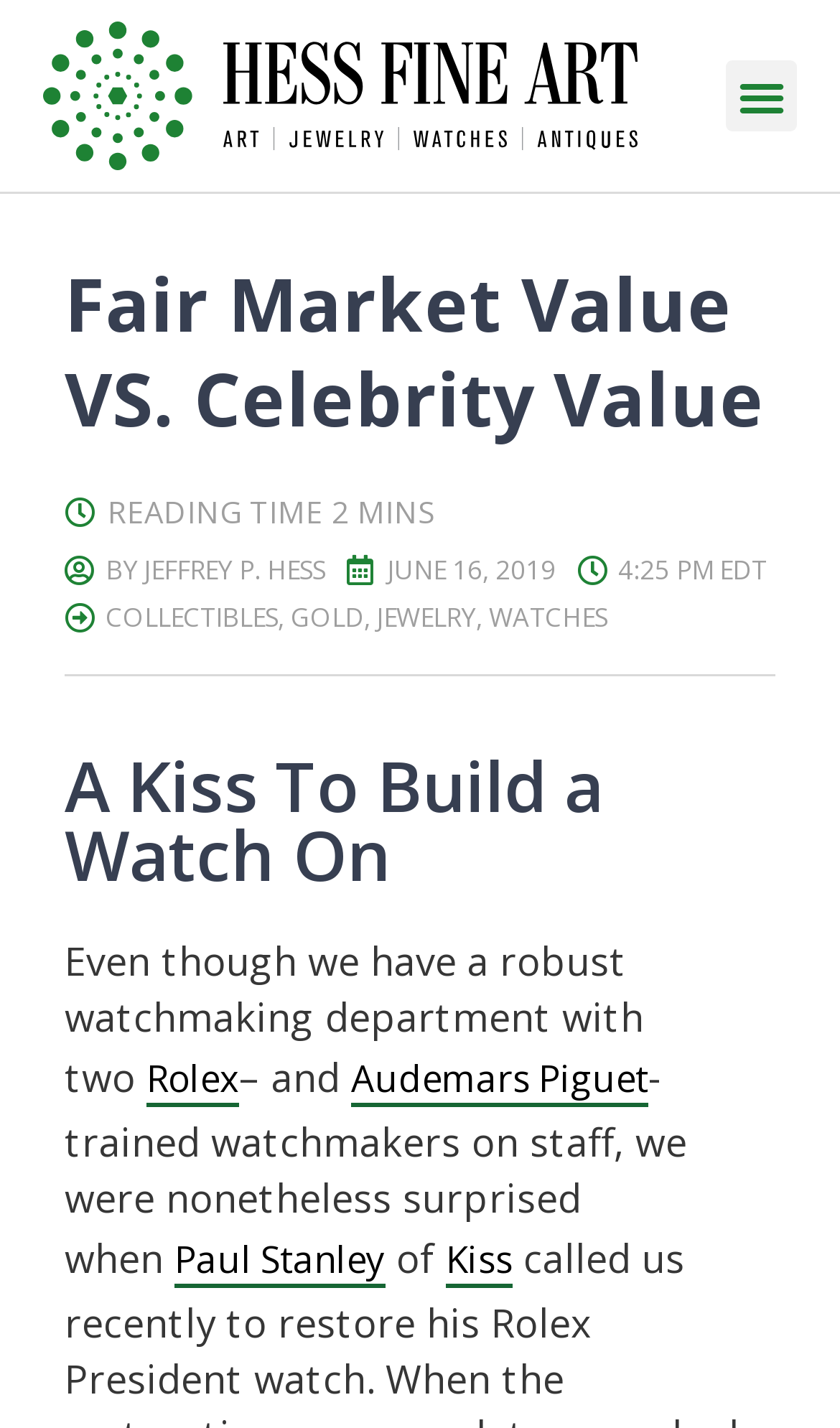Please find the bounding box coordinates in the format (top-left x, top-left y, bottom-right x, bottom-right y) for the given element description. Ensure the coordinates are floating point numbers between 0 and 1. Description: By Jeffrey P. Hess

[0.077, 0.383, 0.387, 0.417]